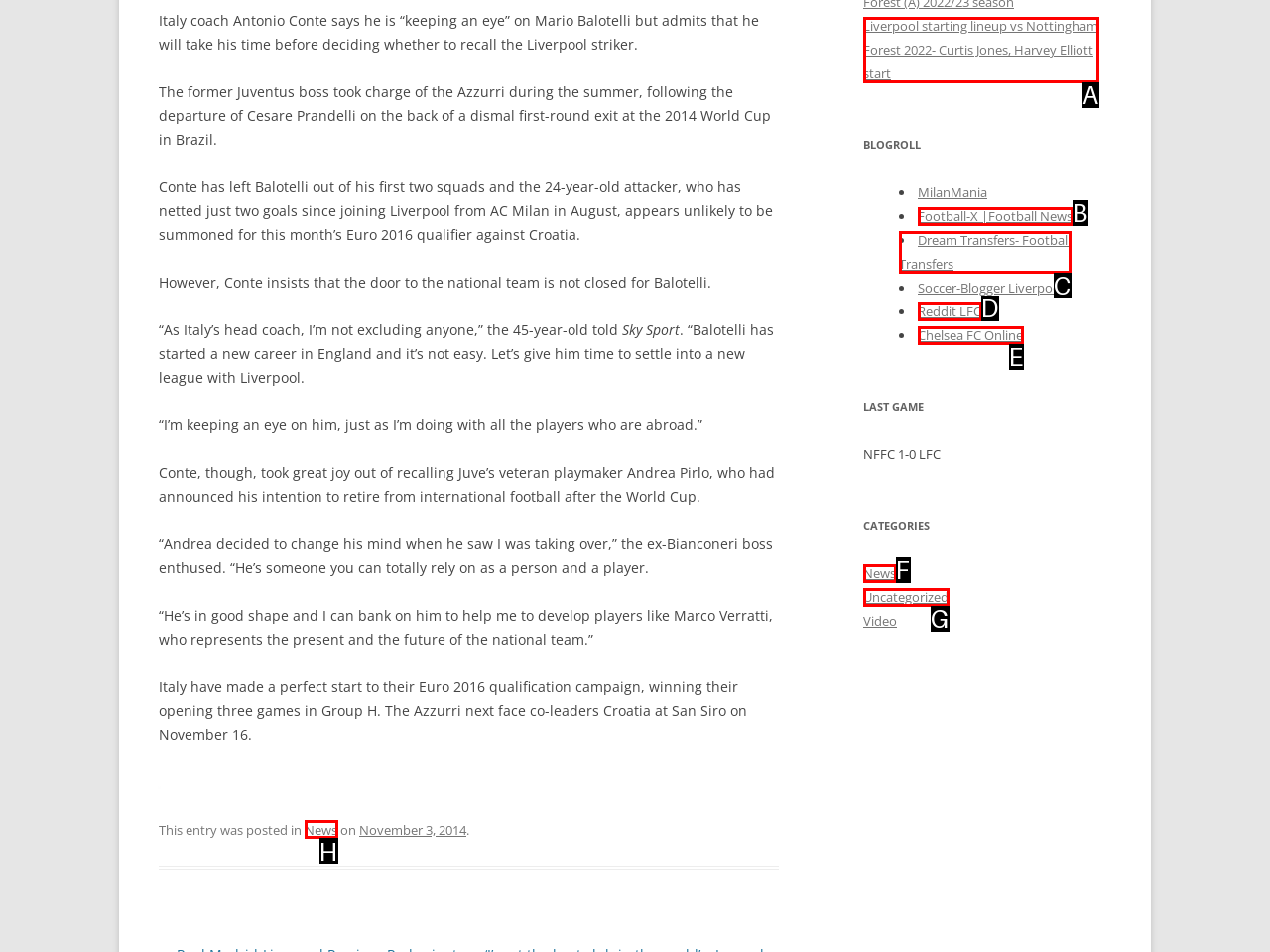Choose the HTML element that best fits the description: Reddit LFC. Answer with the option's letter directly.

D